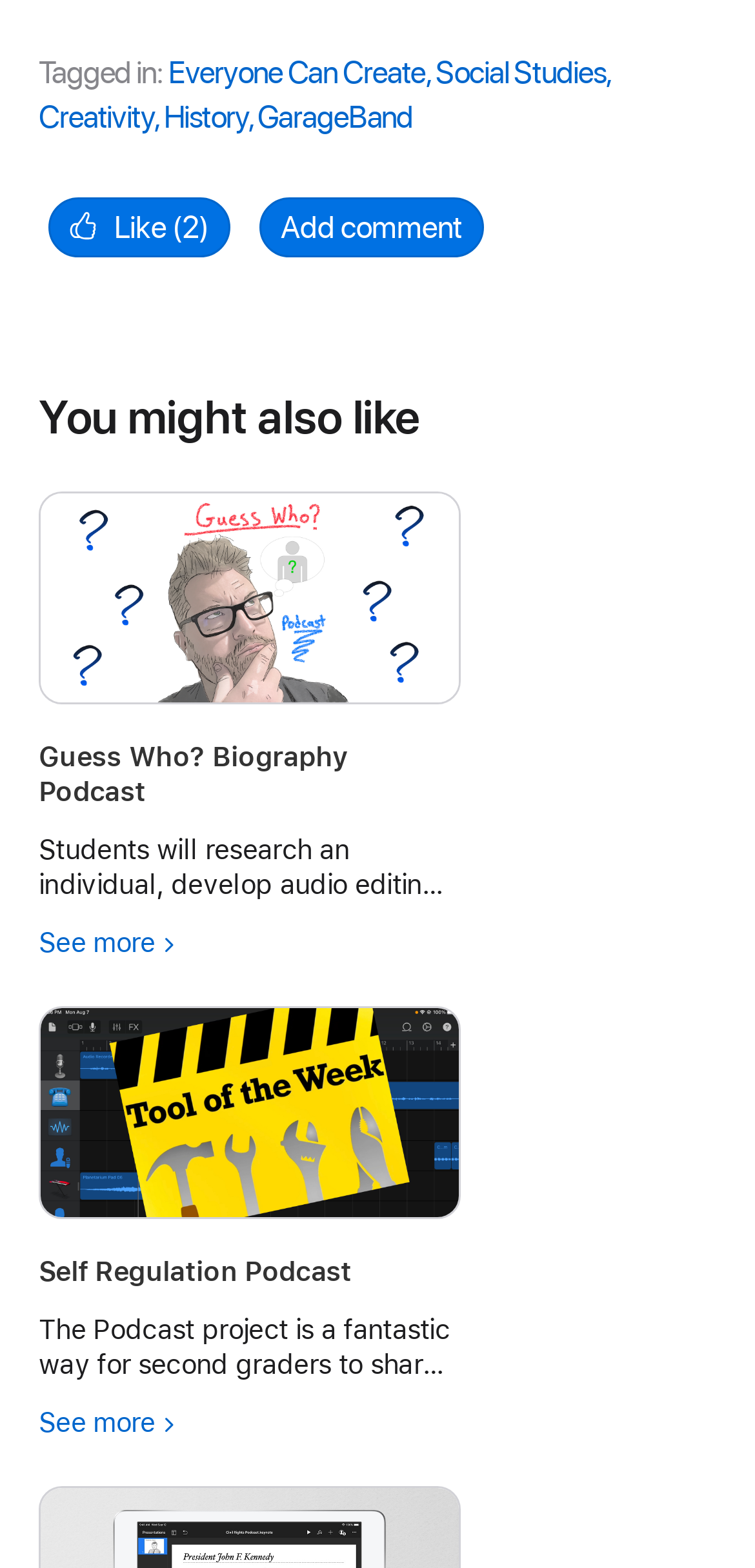Highlight the bounding box of the UI element that corresponds to this description: "Everyone Can Create,".

[0.223, 0.034, 0.577, 0.058]